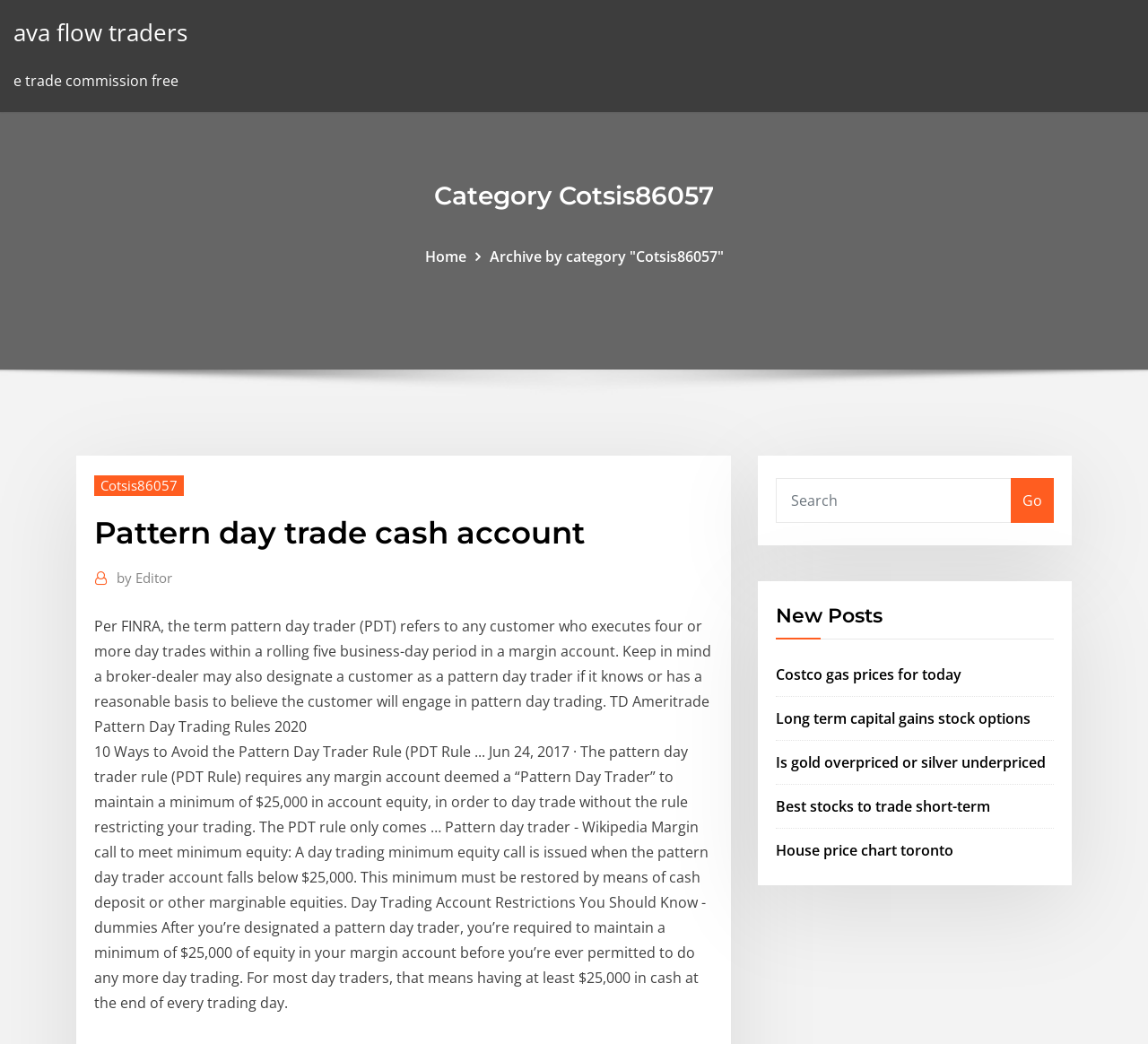Locate the bounding box coordinates of the region to be clicked to comply with the following instruction: "Go to 'Home'". The coordinates must be four float numbers between 0 and 1, in the form [left, top, right, bottom].

[0.37, 0.236, 0.406, 0.255]